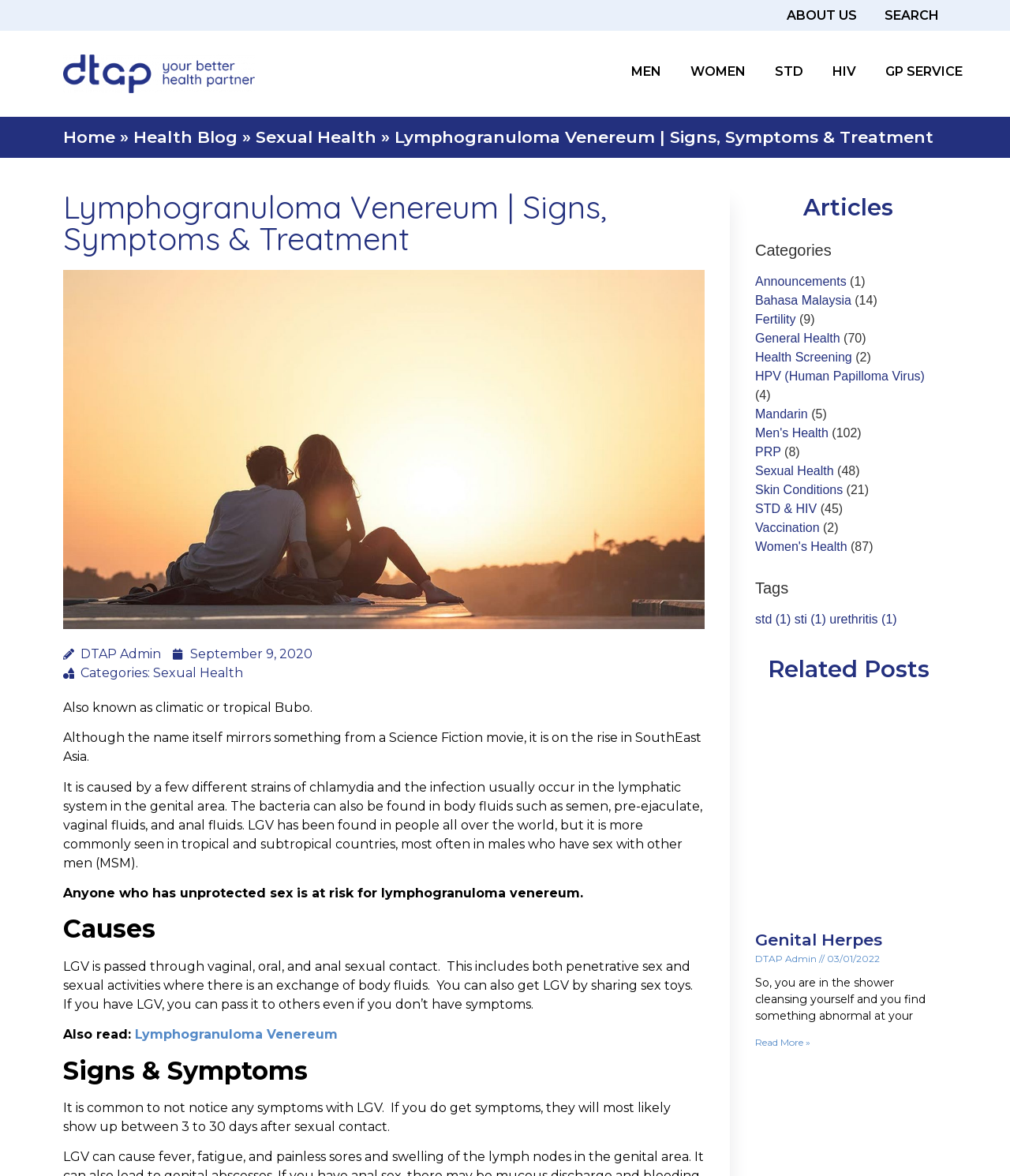Identify the bounding box coordinates for the element that needs to be clicked to fulfill this instruction: "Learn about Lymphogranuloma Venereum". Provide the coordinates in the format of four float numbers between 0 and 1: [left, top, right, bottom].

[0.062, 0.753, 0.577, 0.766]